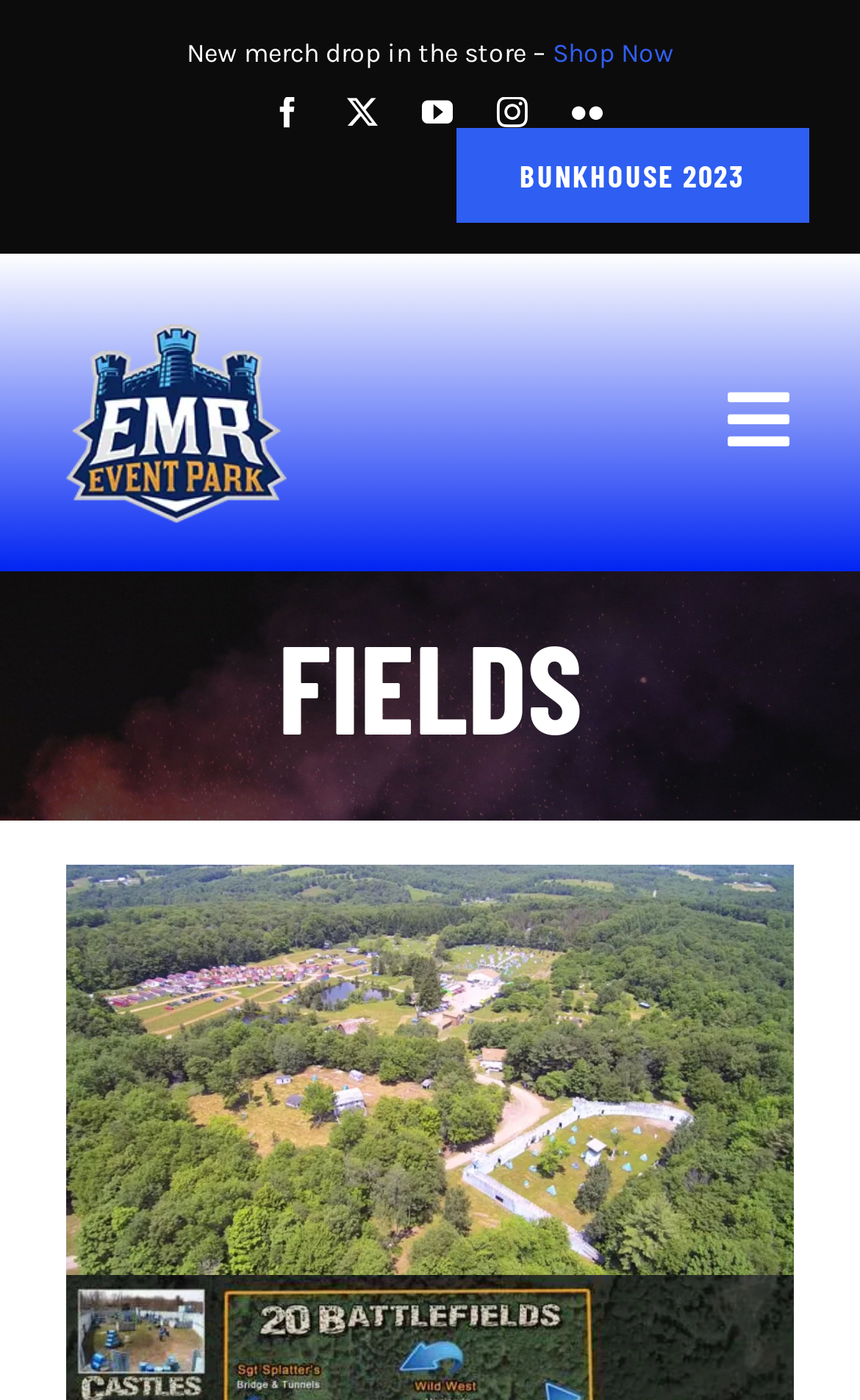Kindly provide the bounding box coordinates of the section you need to click on to fulfill the given instruction: "Shop at the store".

[0.642, 0.027, 0.783, 0.049]